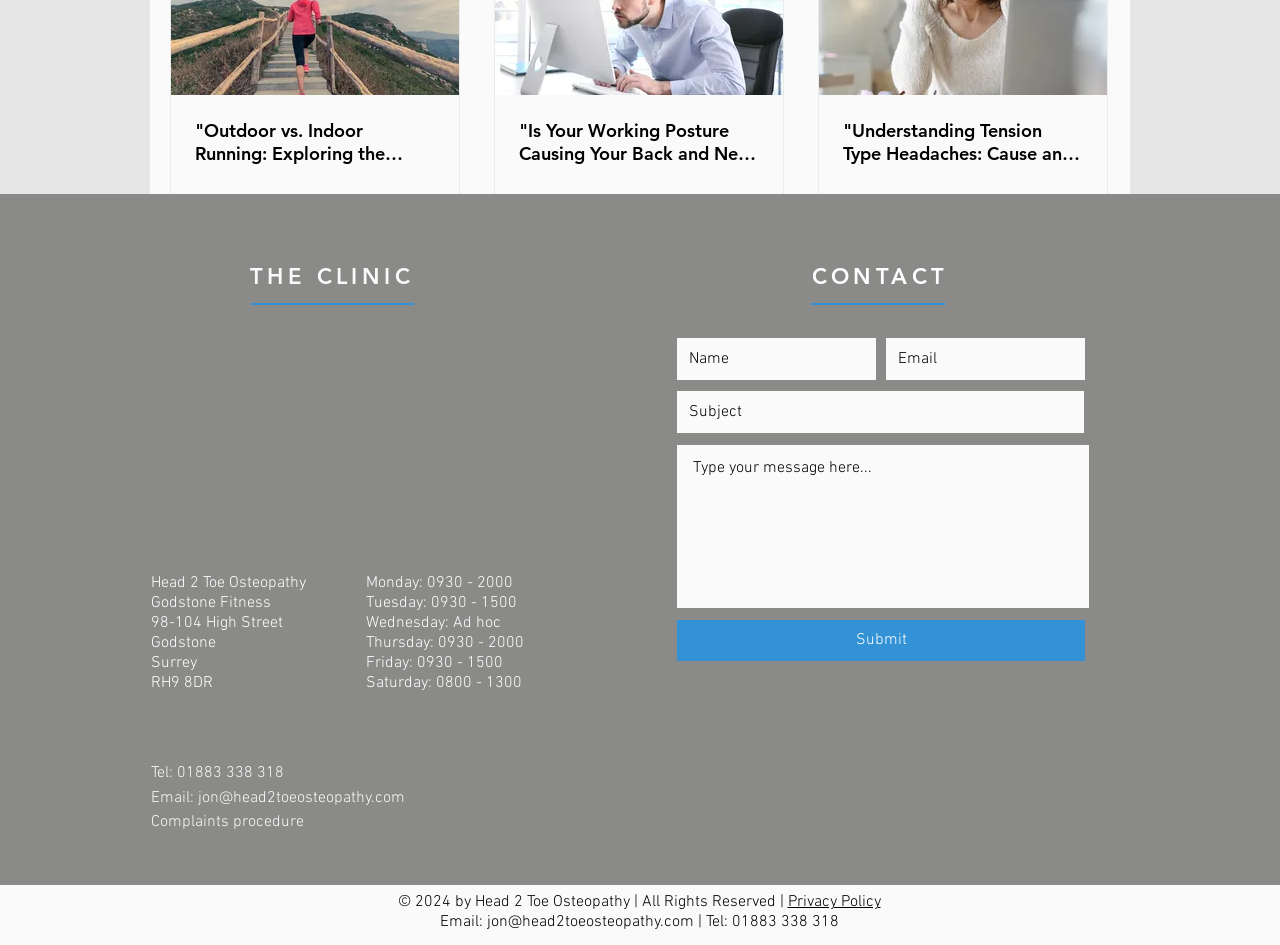Locate the bounding box coordinates for the element described below: "parent_node: APP MARKETS STRATEGIES". The coordinates must be four float values between 0 and 1, formatted as [left, top, right, bottom].

None